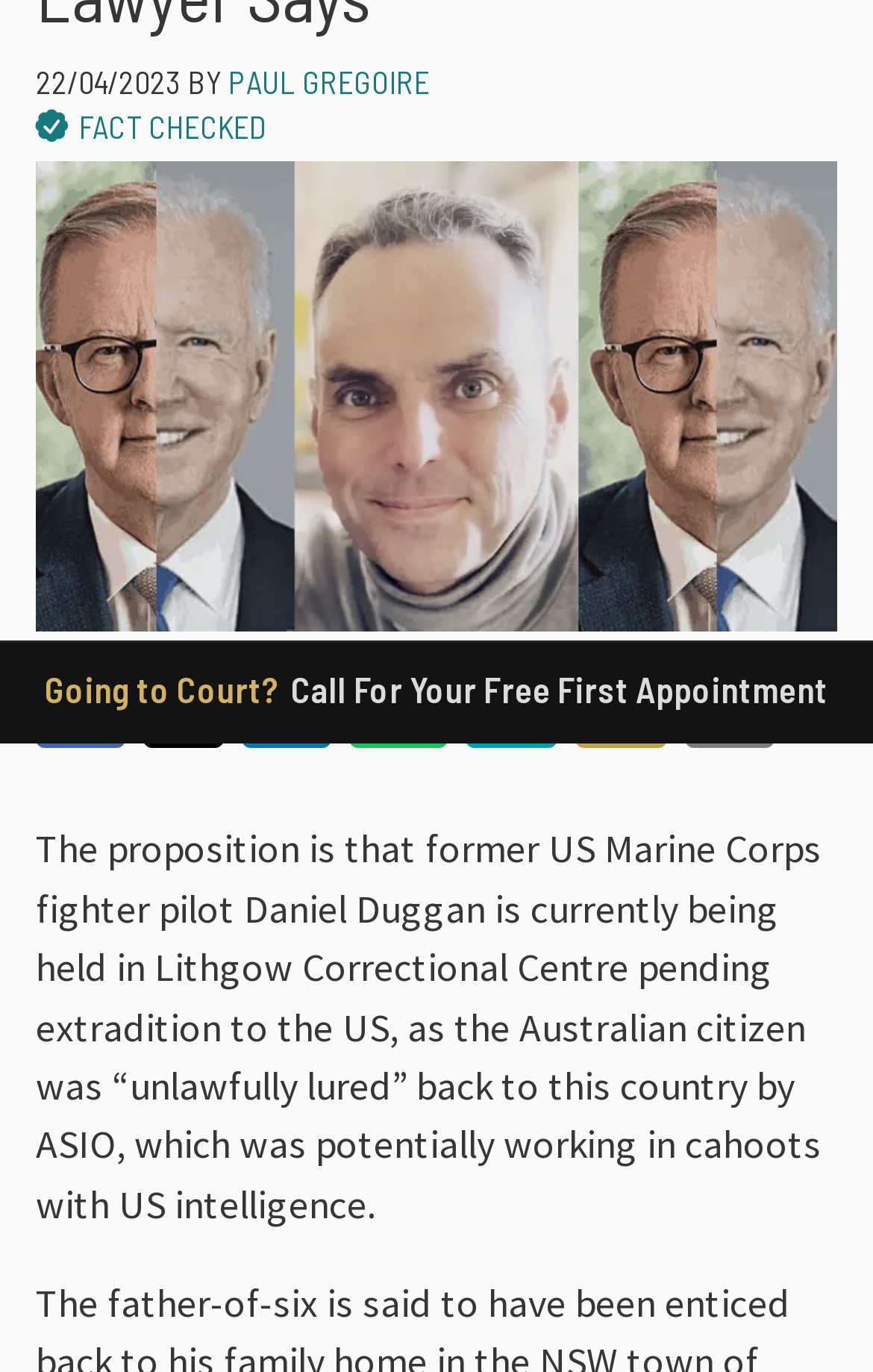Provide the bounding box coordinates for the UI element that is described by this text: "Print". The coordinates should be in the form of four float numbers between 0 and 1: [left, top, right, bottom].

[0.784, 0.494, 0.888, 0.546]